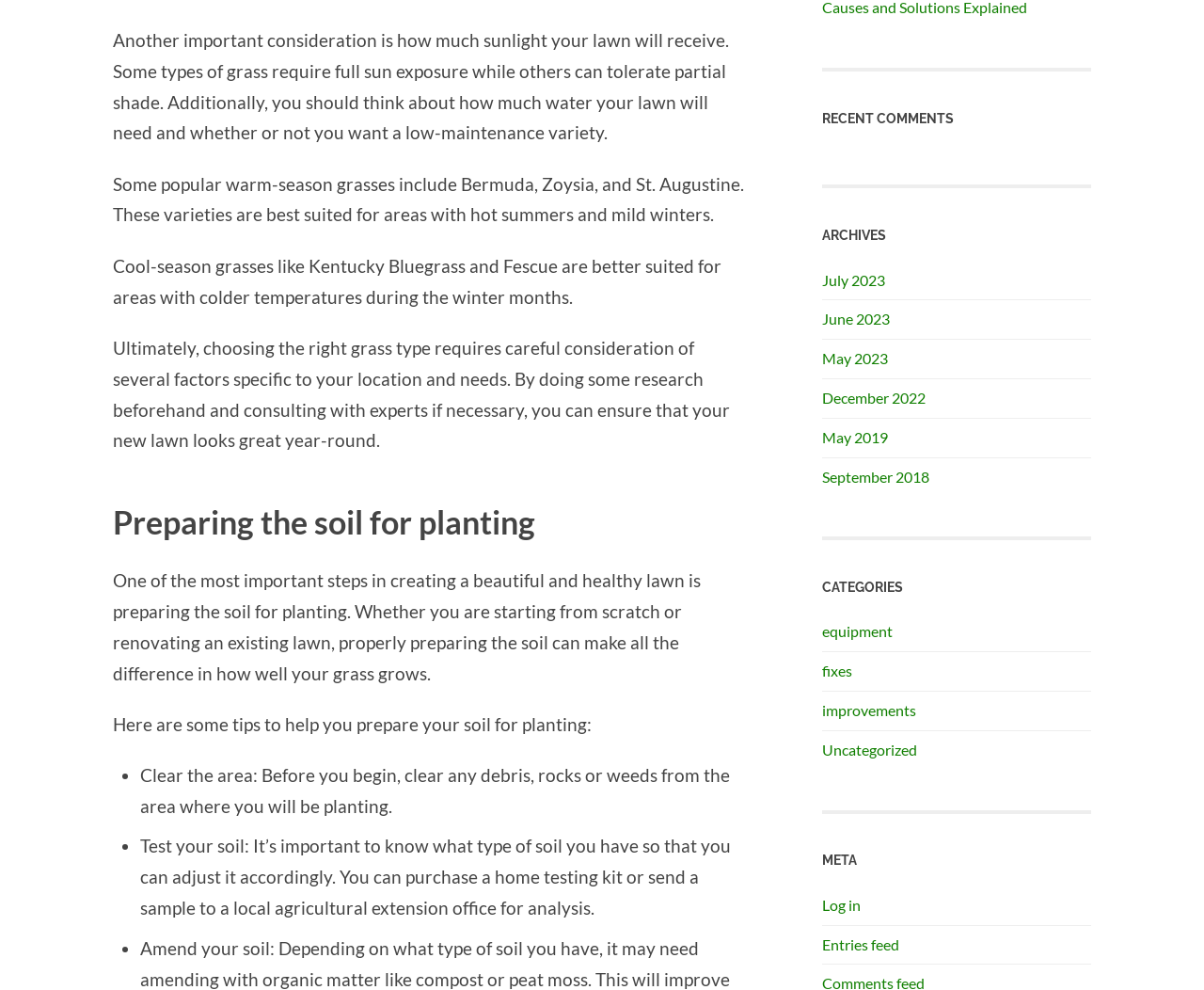Specify the bounding box coordinates of the area to click in order to follow the given instruction: "Click the link to view the next post."

None